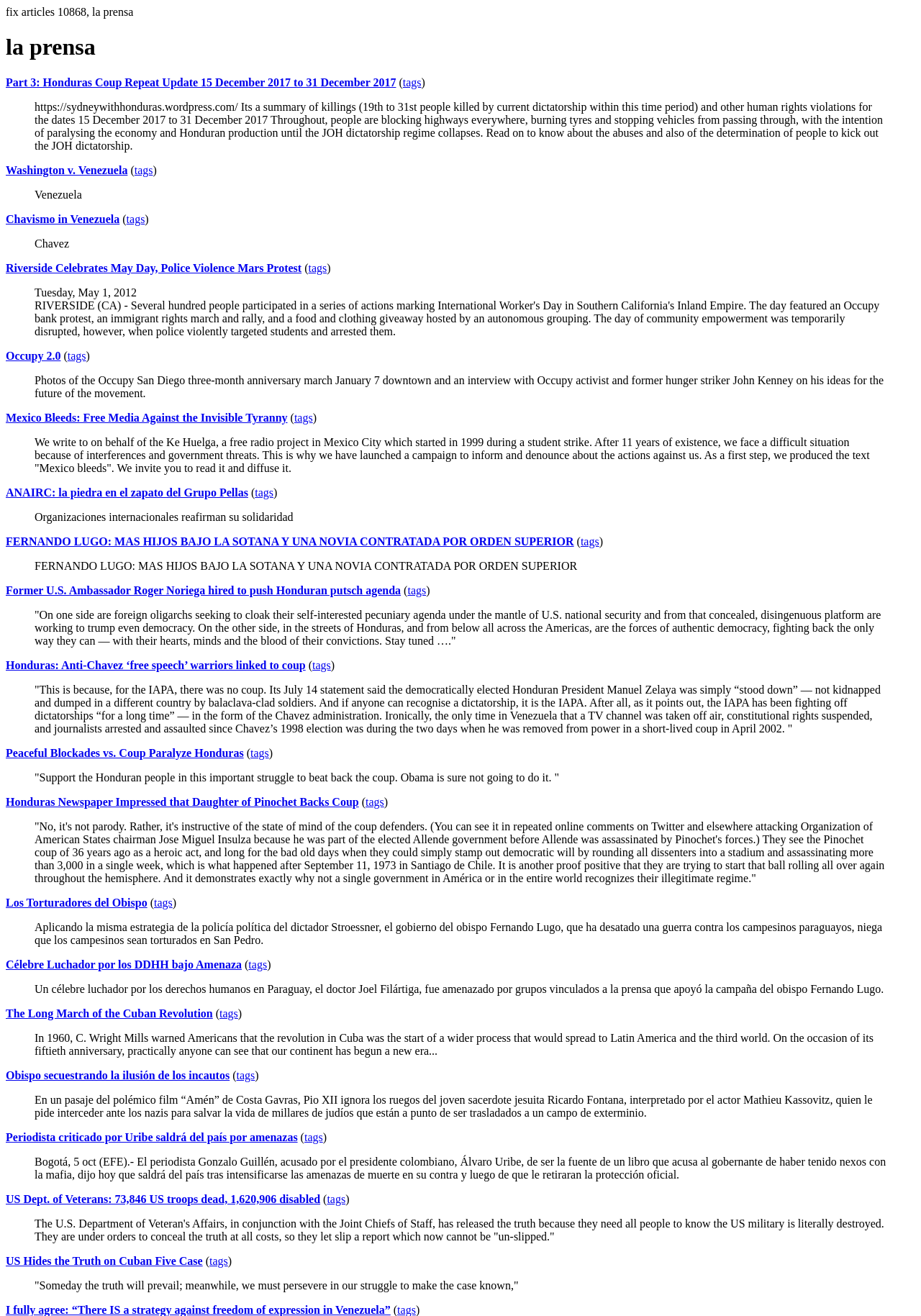Please find the bounding box coordinates of the element that you should click to achieve the following instruction: "View Occupy San Diego three-month anniversary march photos". The coordinates should be presented as four float numbers between 0 and 1: [left, top, right, bottom].

[0.006, 0.284, 0.962, 0.303]